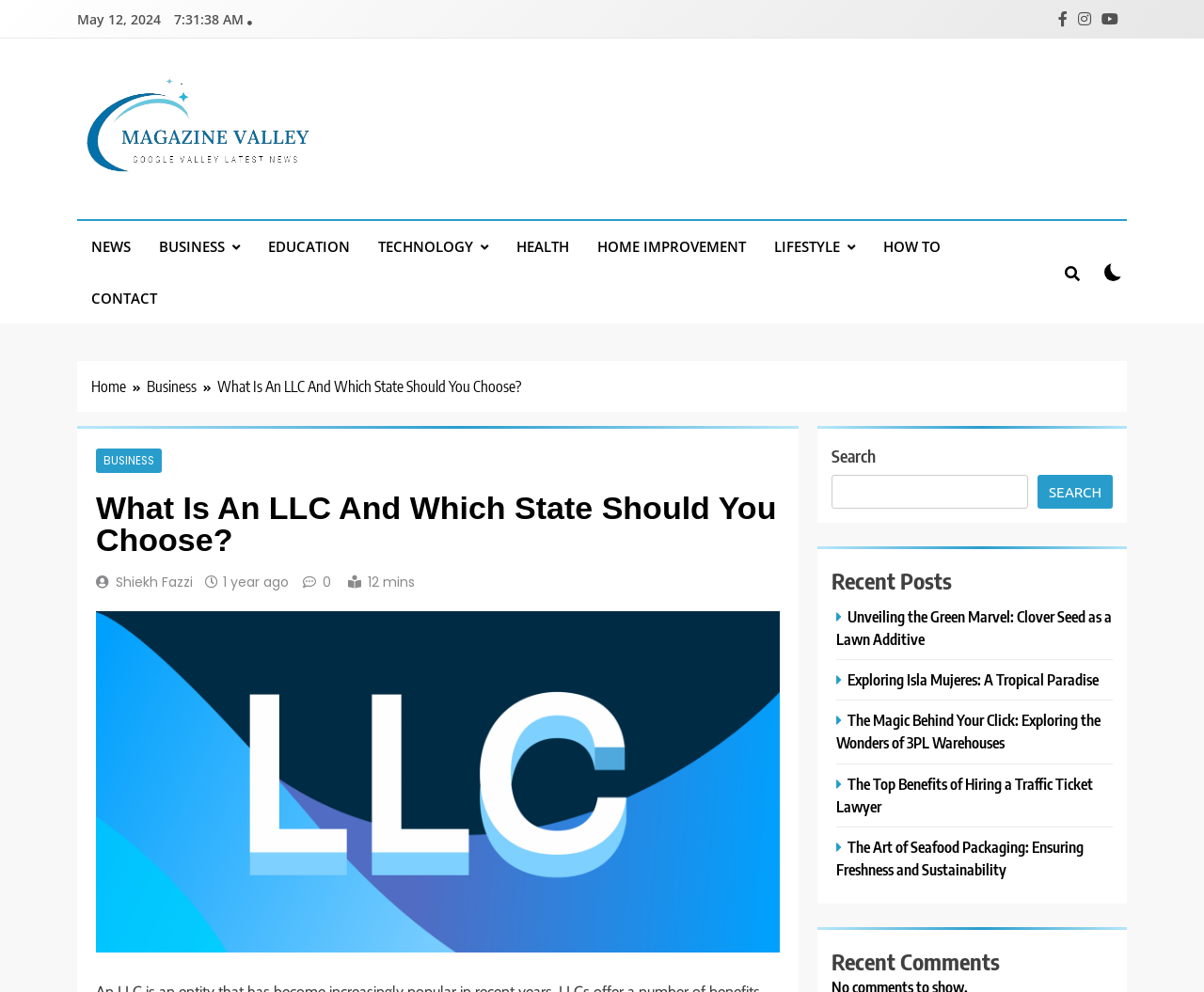Provide a brief response to the question using a single word or phrase: 
What is the author of the article?

Shiekh Fazzi